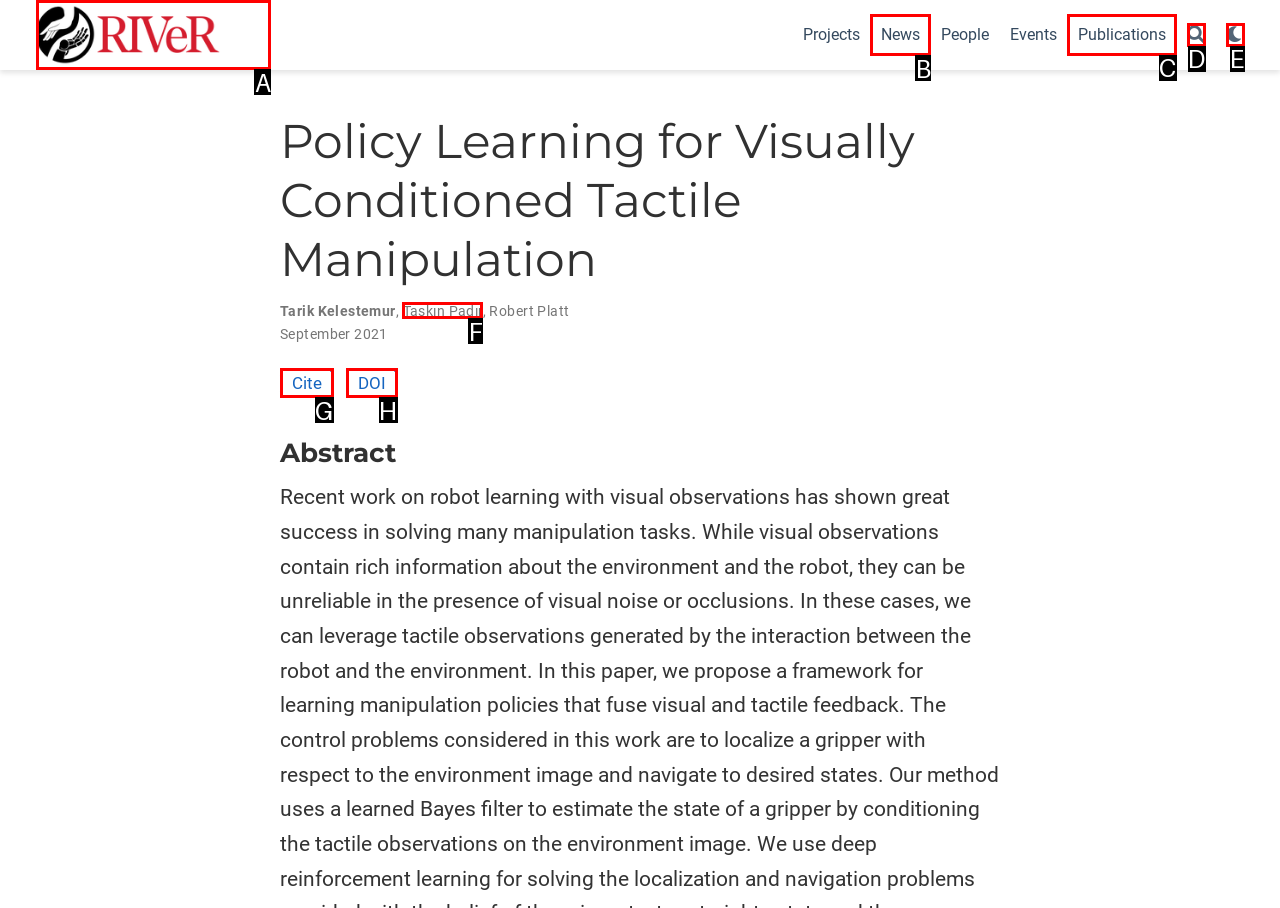Based on the choices marked in the screenshot, which letter represents the correct UI element to perform the task: view publications?

C